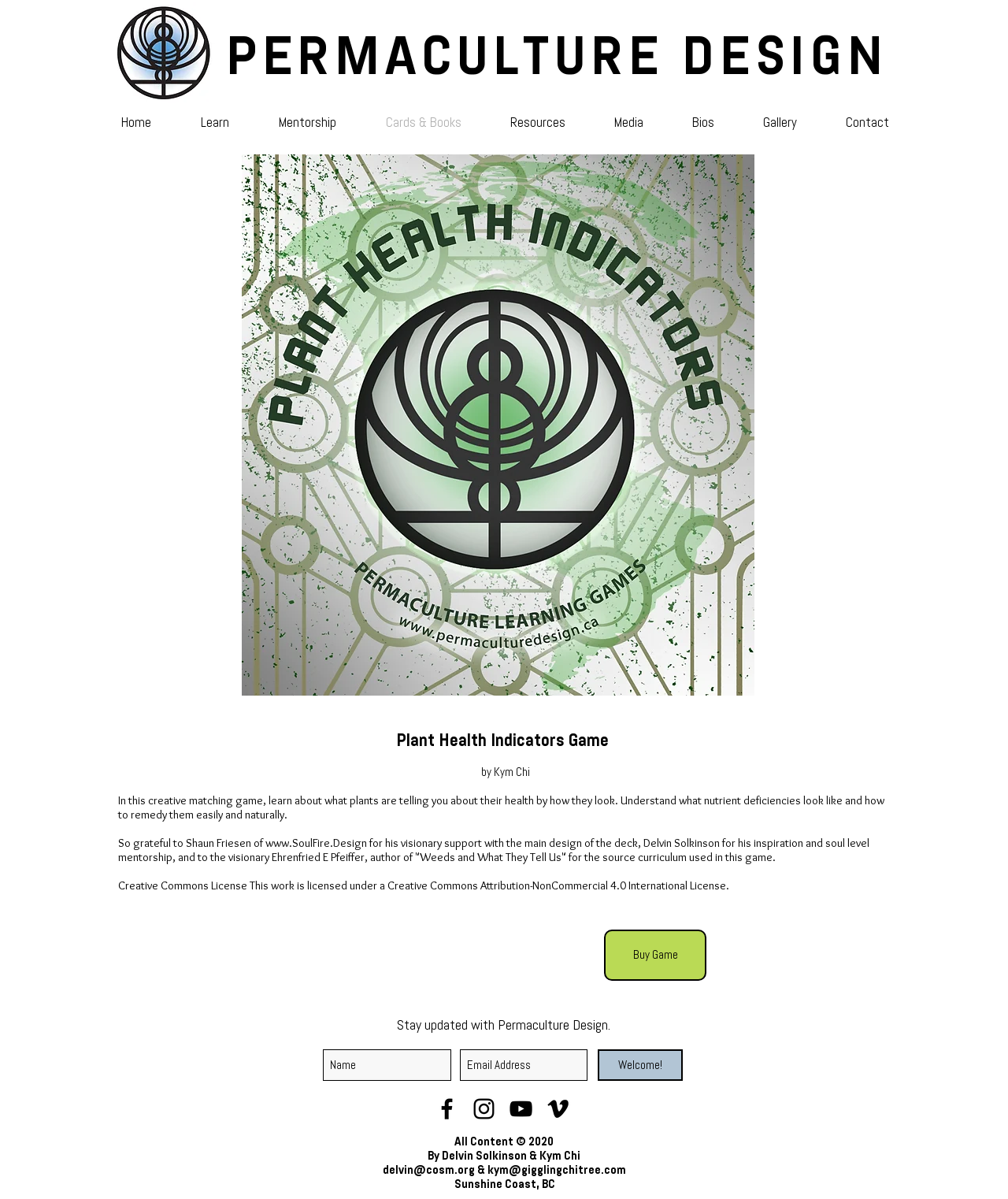Provide the bounding box coordinates of the HTML element this sentence describes: "aria-label="Email Address" name="email" placeholder="Email Address"". The bounding box coordinates consist of four float numbers between 0 and 1, i.e., [left, top, right, bottom].

[0.456, 0.875, 0.583, 0.901]